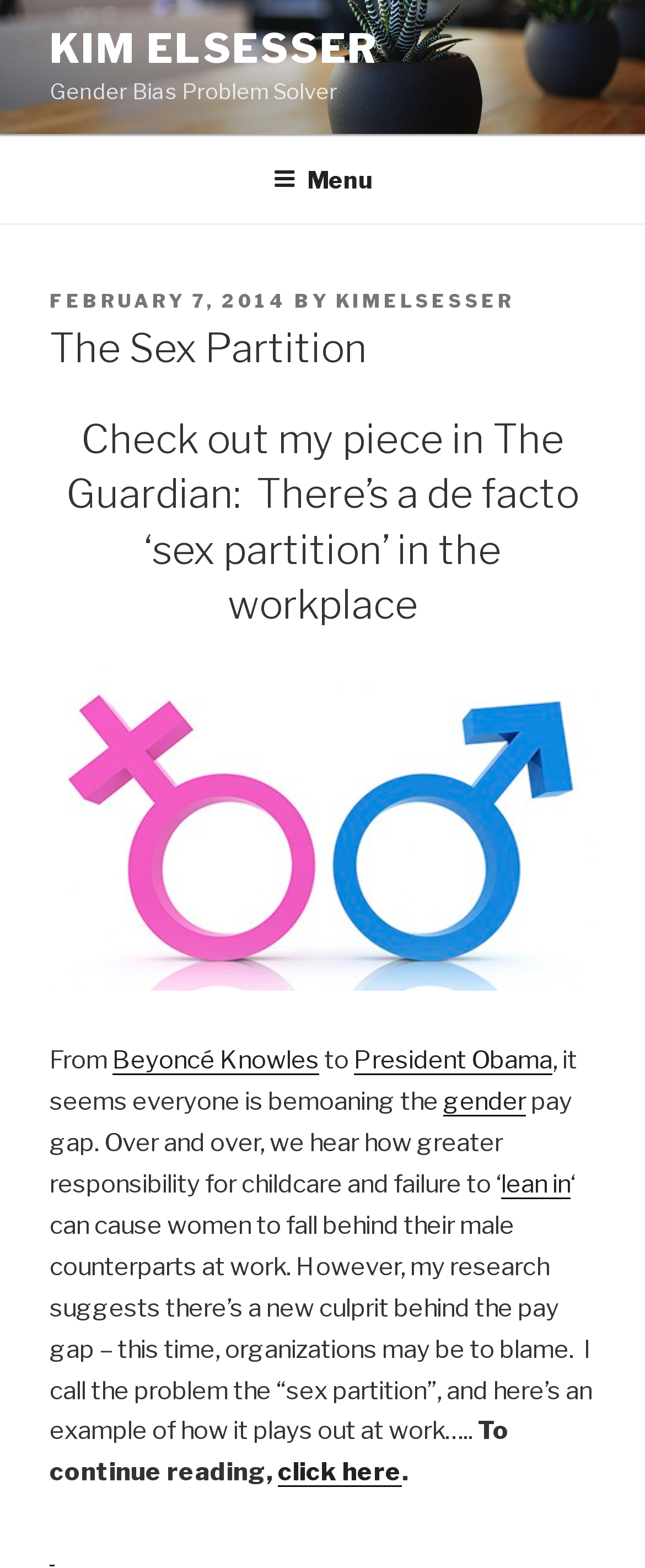Locate the bounding box of the UI element defined by this description: "lean in". The coordinates should be given as four float numbers between 0 and 1, formatted as [left, top, right, bottom].

[0.777, 0.746, 0.885, 0.765]